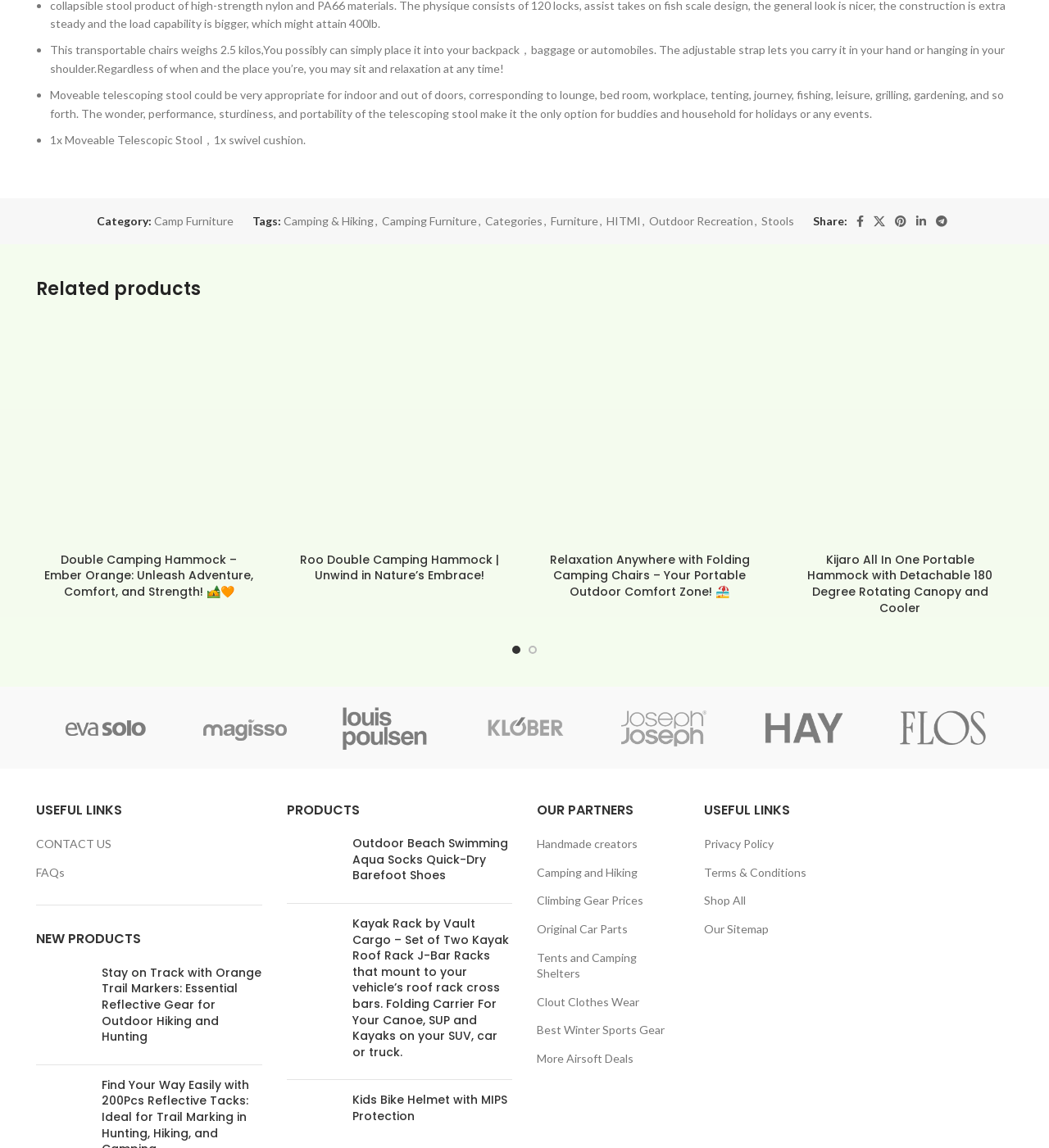Given the description "parent_node: Share: aria-label="Facebook social link"", determine the bounding box of the corresponding UI element.

[0.812, 0.184, 0.828, 0.202]